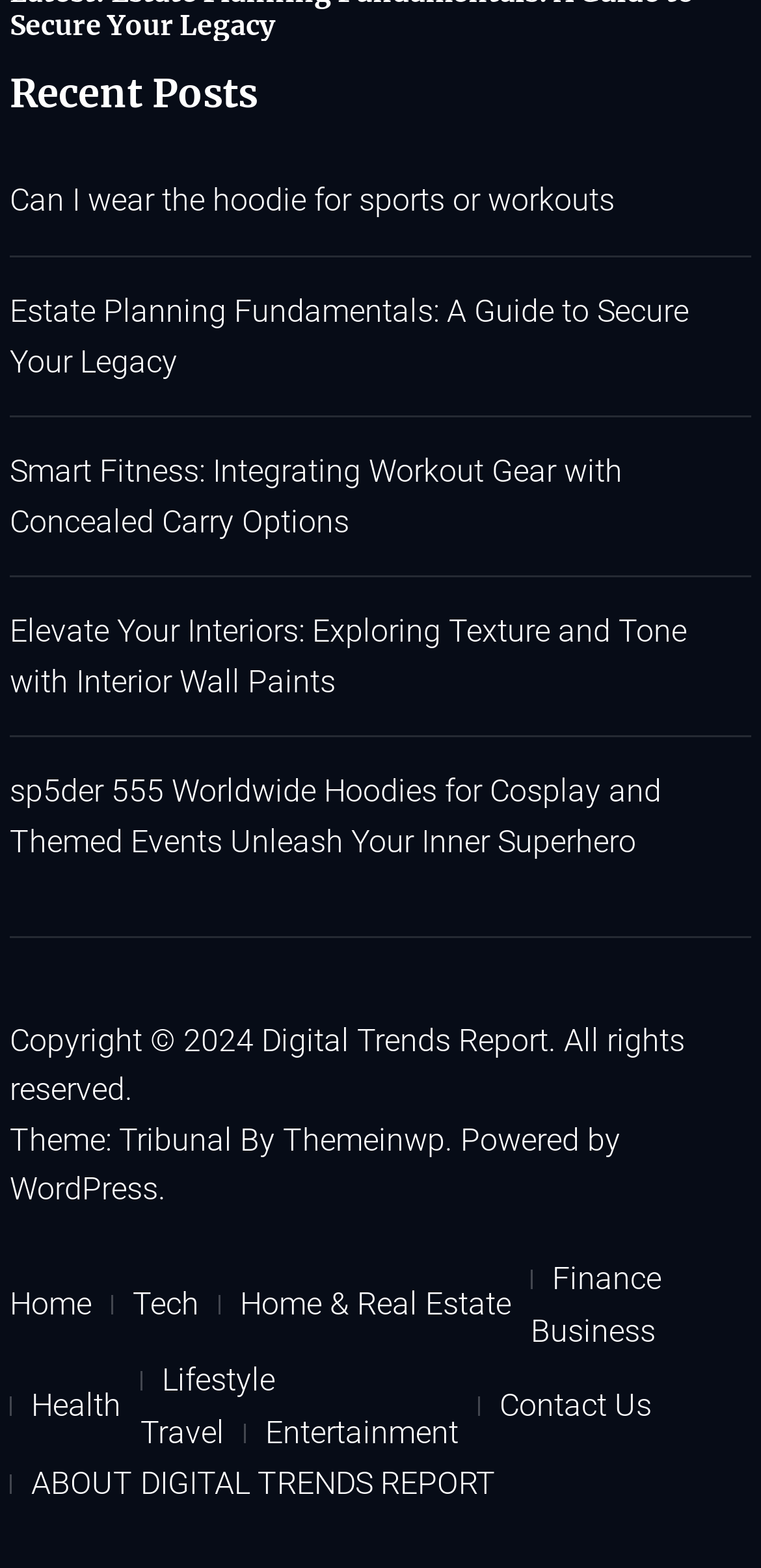Please provide a comprehensive response to the question below by analyzing the image: 
What is the theme of the website?

The theme of the website is 'Tribunal' as indicated by the static text element with the text 'Theme: Tribunal By' at the bottom of the webpage.